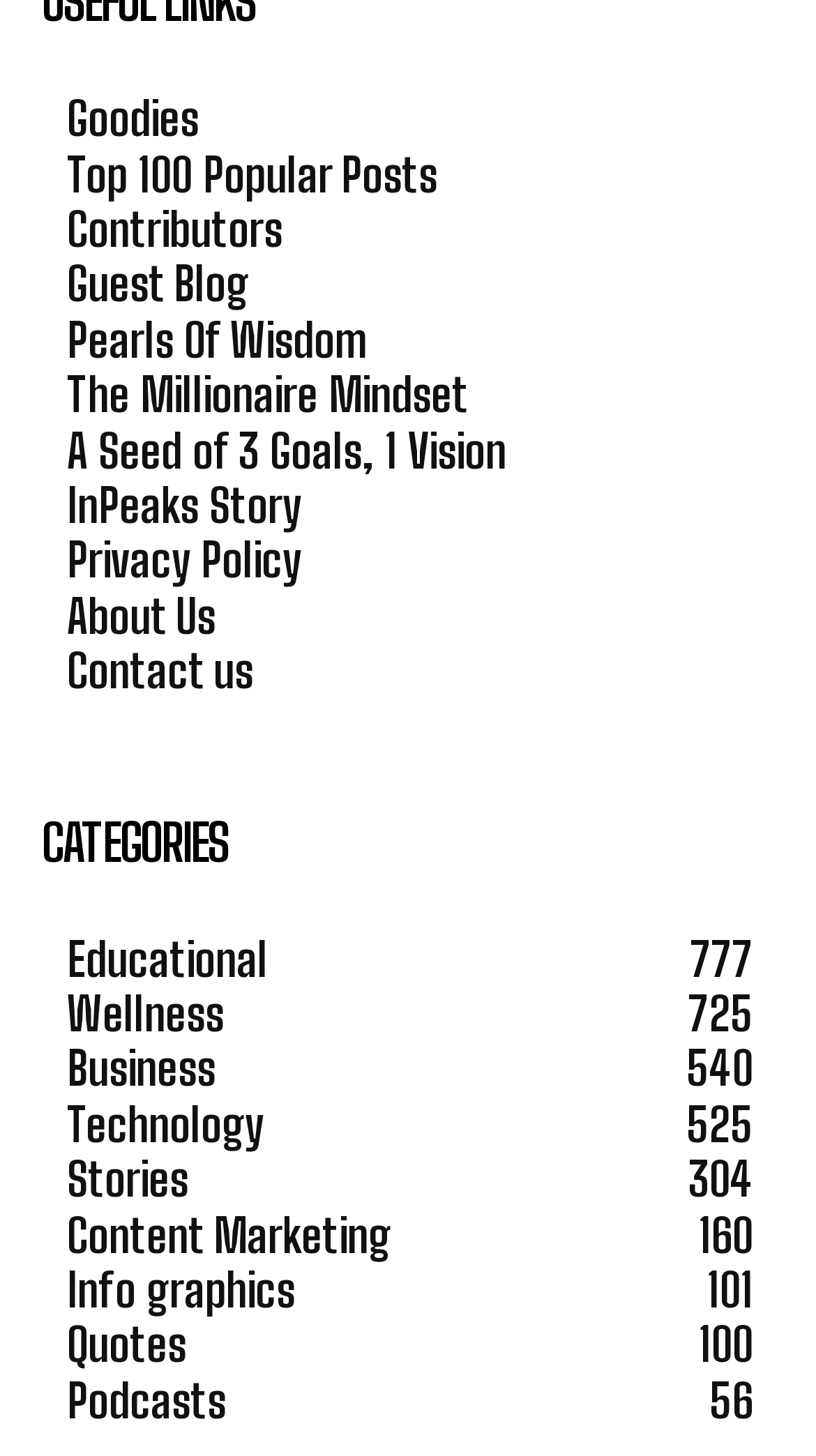Answer the question using only one word or a concise phrase: How many links are there in the top navigation menu?

11